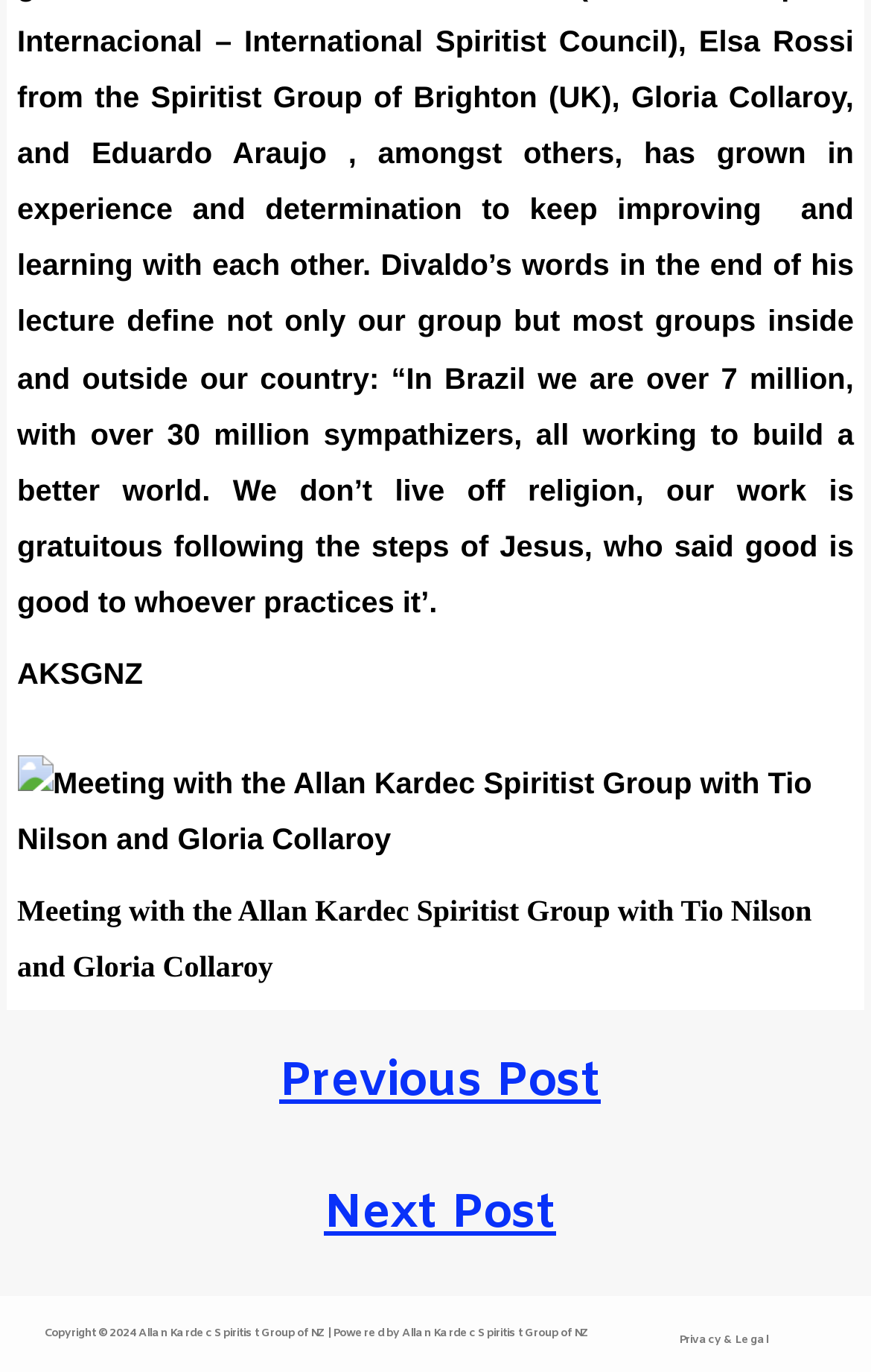Please give a succinct answer to the question in one word or phrase:
What is the name of the spiritist group?

Allan Kardec Spiritist Group of NZ